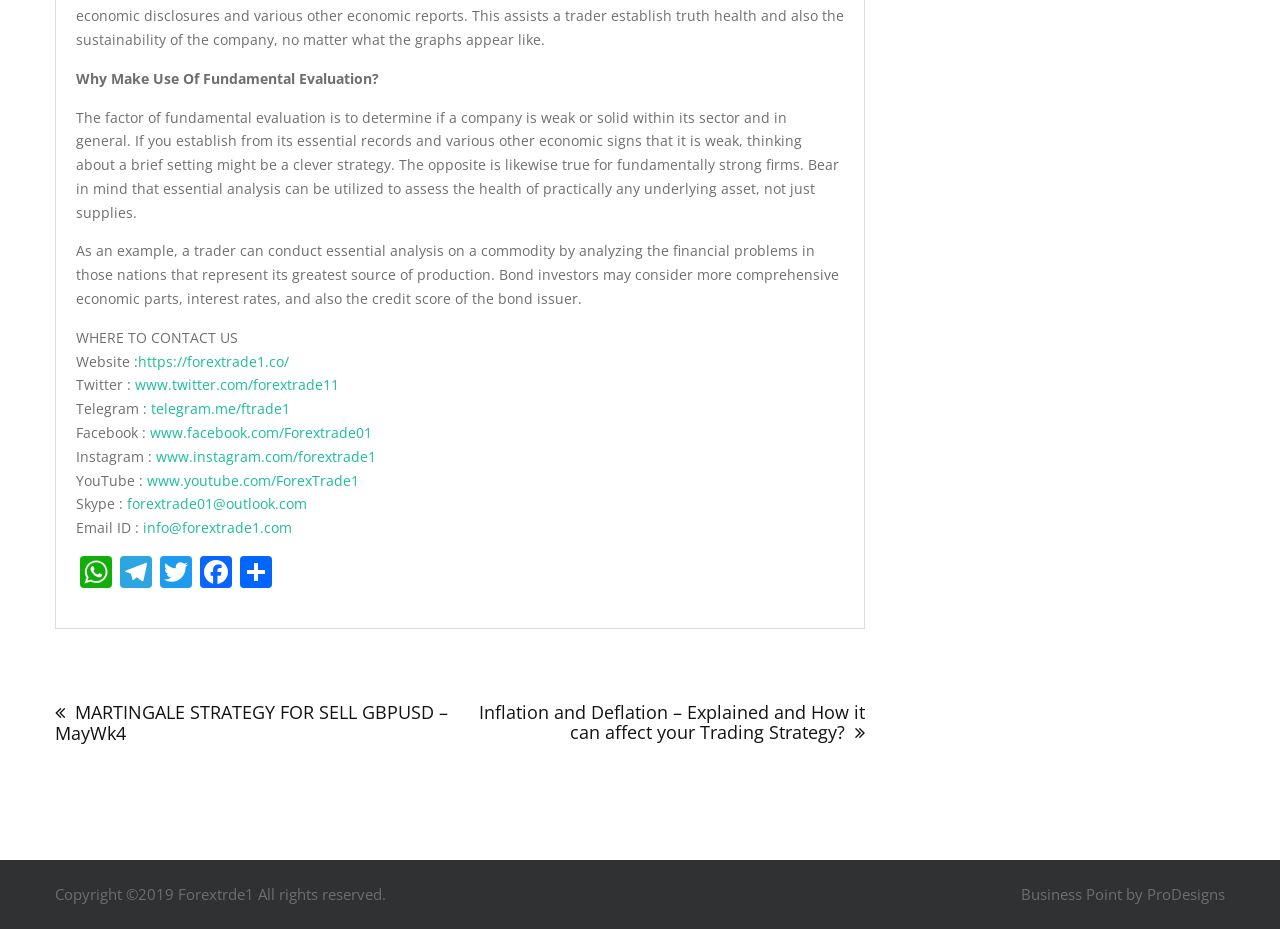Bounding box coordinates are to be given in the format (top-left x, top-left y, bottom-right x, bottom-right y). All values must be floating point numbers between 0 and 1. Provide the bounding box coordinate for the UI element described as: https://forextrade1.co/

[0.108, 0.379, 0.226, 0.399]